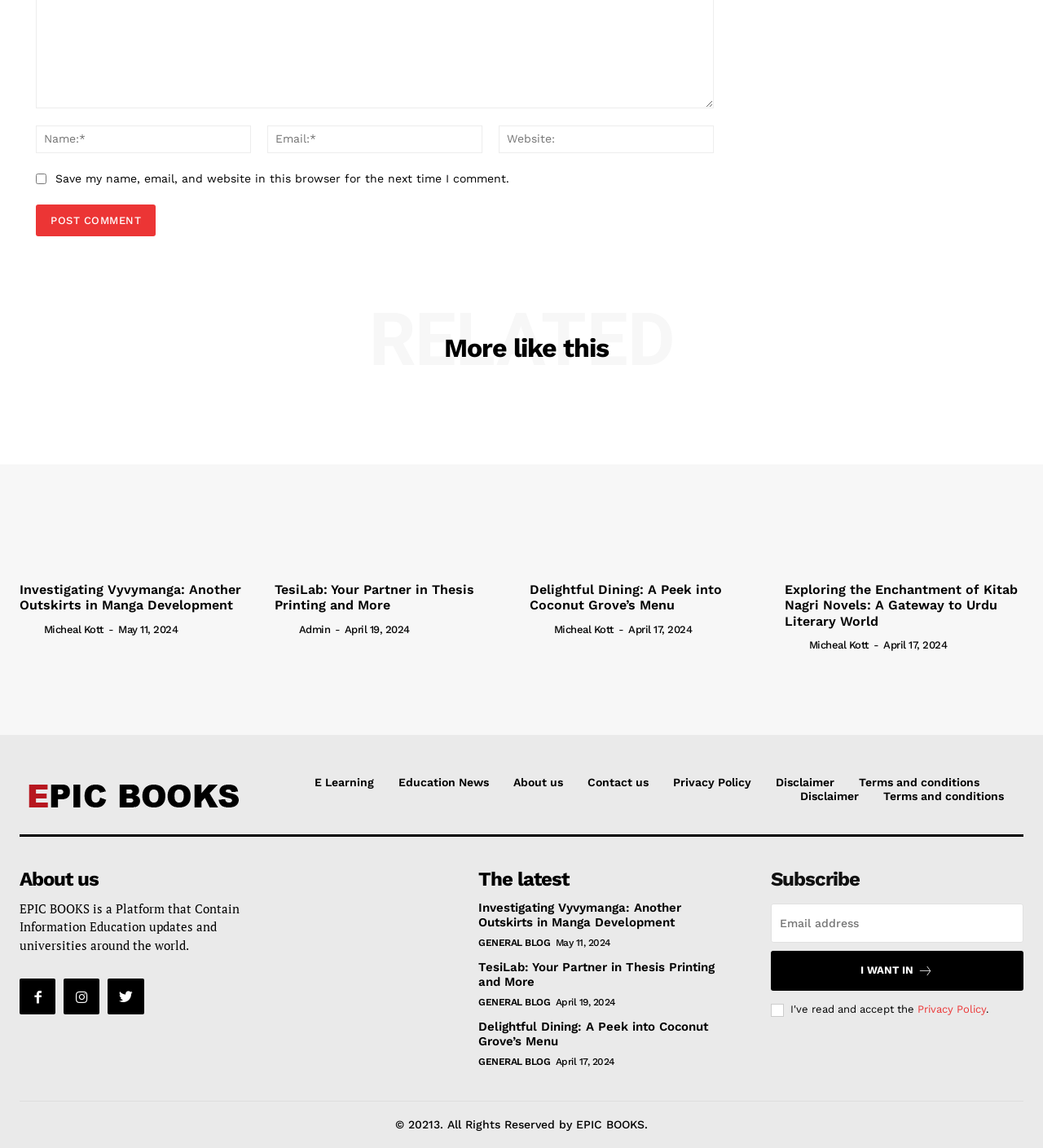Find the bounding box of the UI element described as: "General Blog". The bounding box coordinates should be given as four float values between 0 and 1, i.e., [left, top, right, bottom].

[0.459, 0.867, 0.527, 0.878]